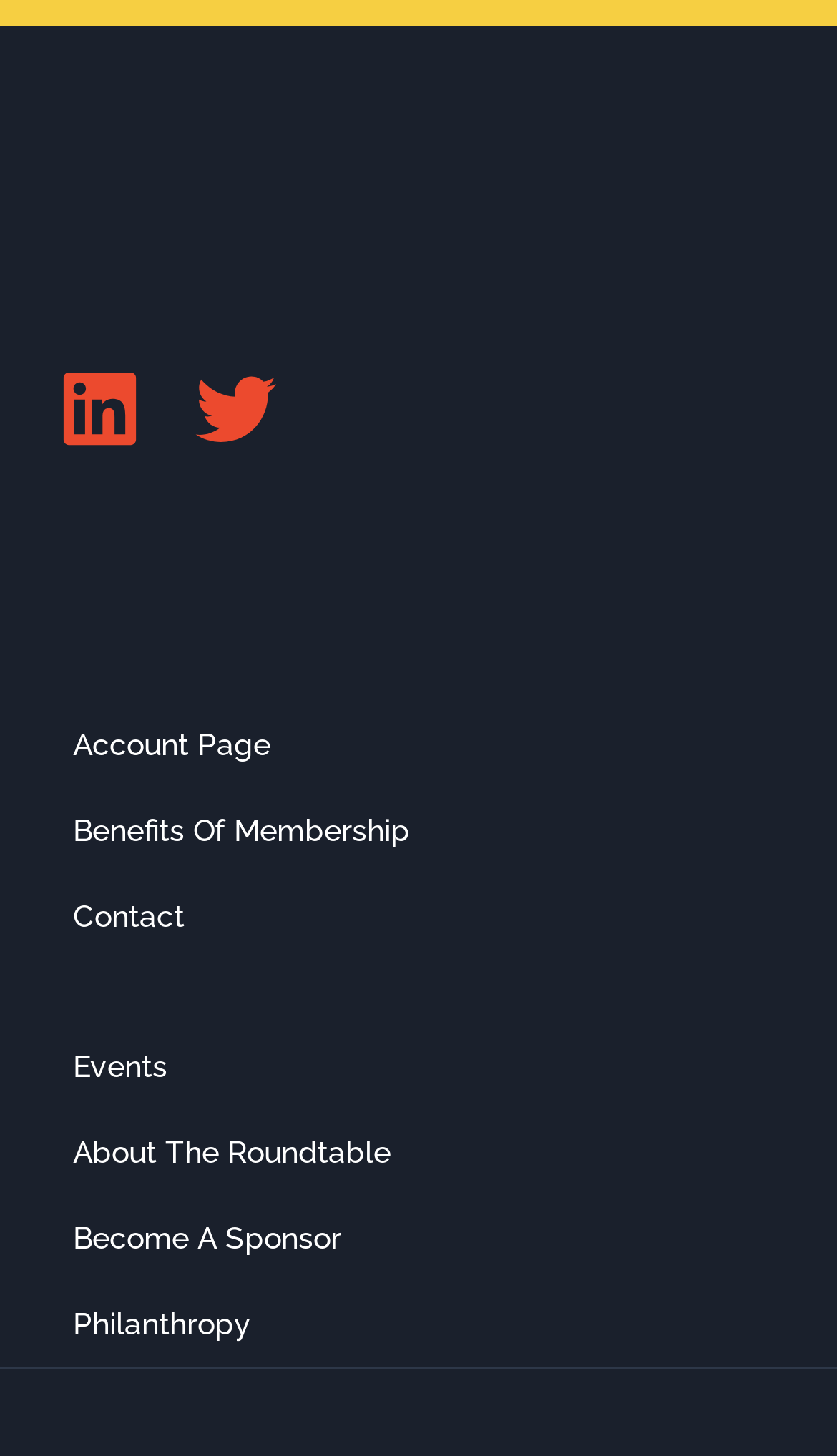Locate the bounding box coordinates of the clickable area needed to fulfill the instruction: "Go to account page".

[0.062, 0.481, 0.938, 0.54]